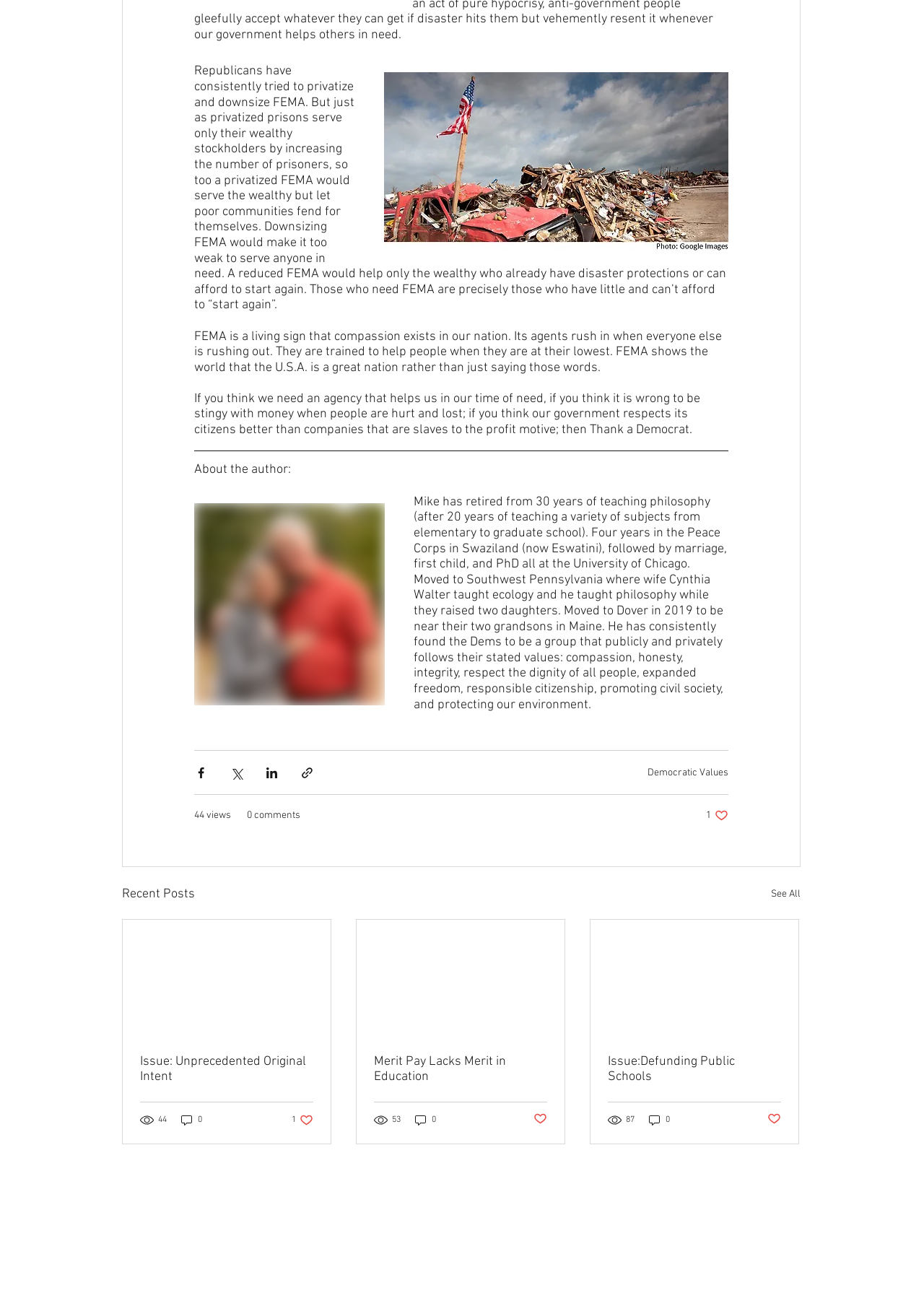Identify the bounding box for the UI element described as: "Issue: Unprecedented Original Intent". The coordinates should be four float numbers between 0 and 1, i.e., [left, top, right, bottom].

[0.152, 0.815, 0.339, 0.839]